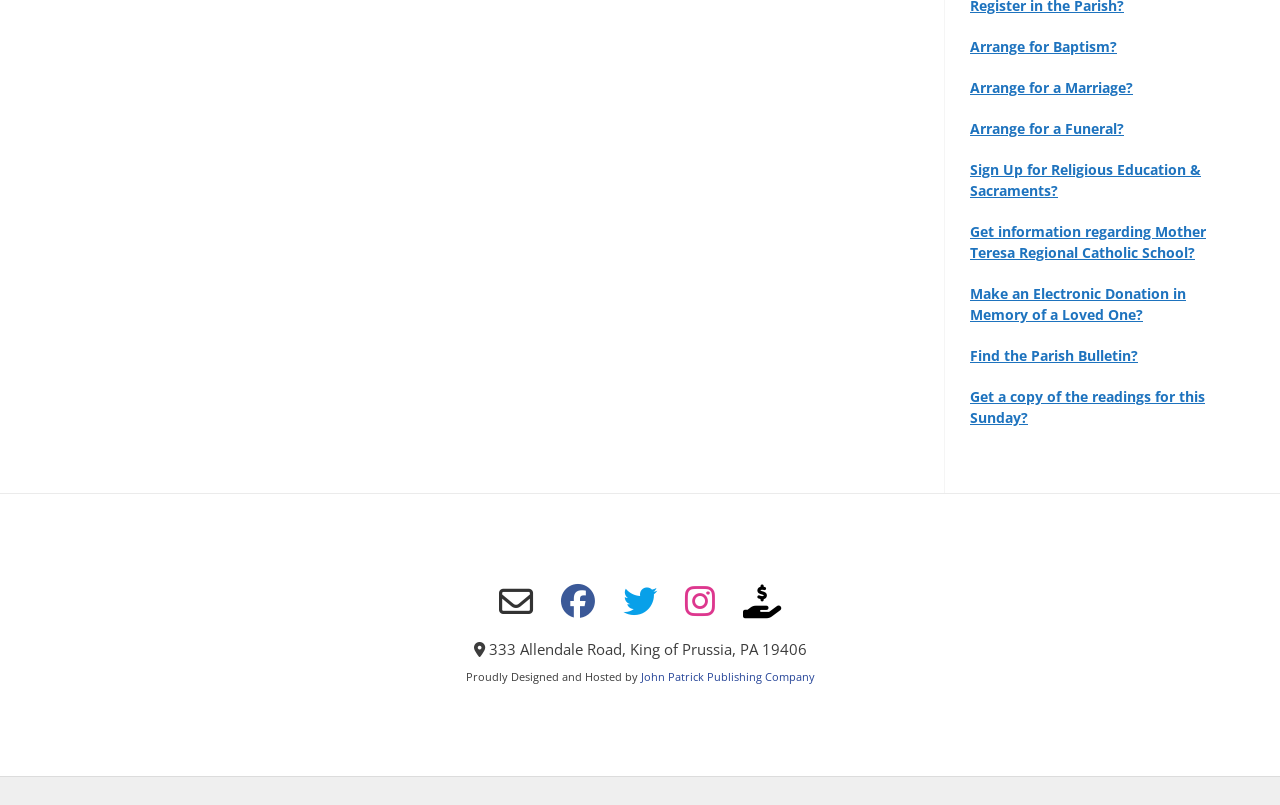Using the information in the image, give a comprehensive answer to the question: 
What is the address of the church?

I found the address by looking at the static text element at the bottom of the page, which contains the full address of the church.